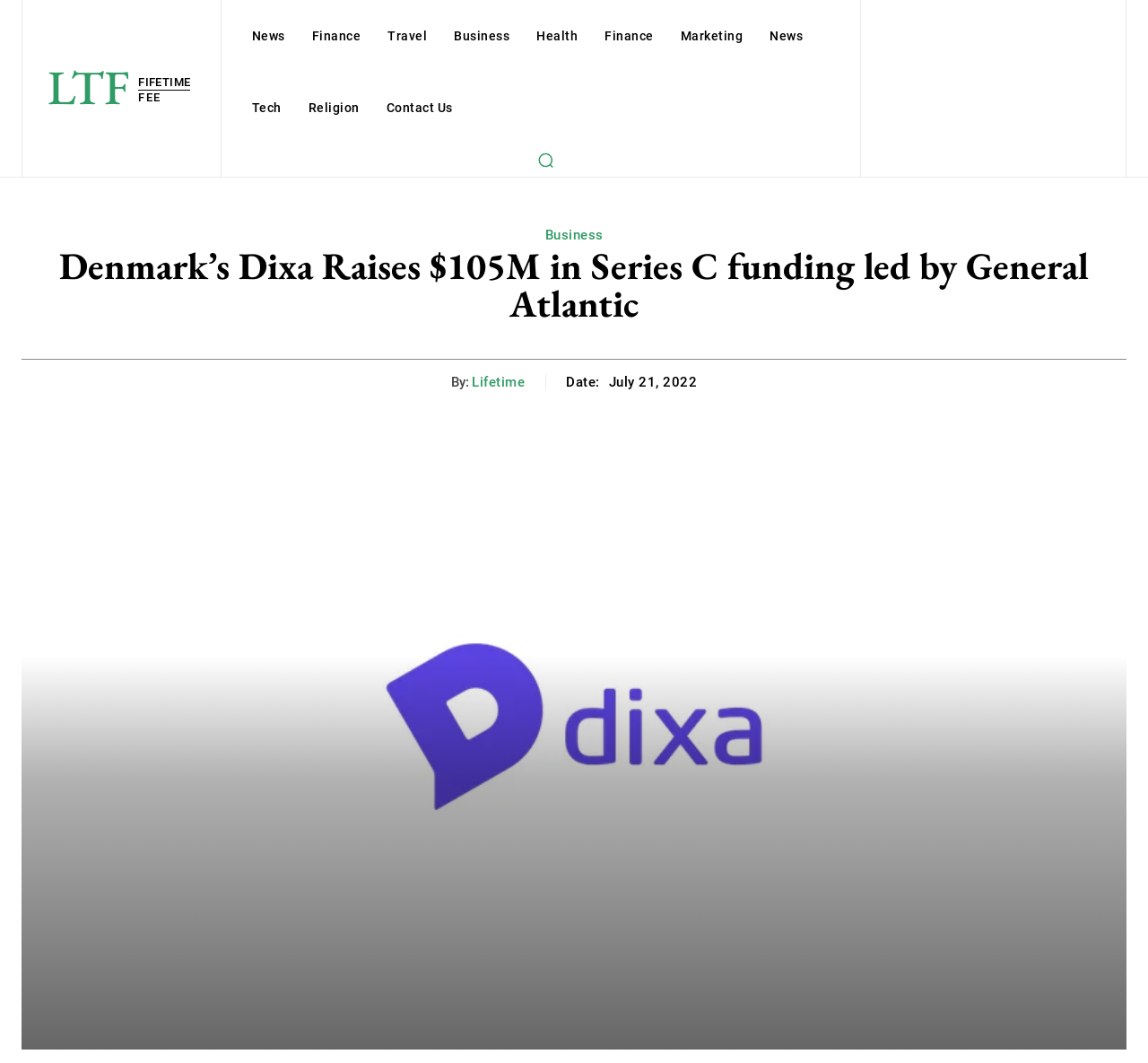Describe all the key features and sections of the webpage thoroughly.

The webpage appears to be a news article page, with a focus on a specific news story. At the top, there are multiple links categorized by topic, including "News", "Finance", "Travel", "Business", "Health", and "Tech", which are positioned horizontally across the page. 

Below these links, there is a search button with a small image icon to its left. To the right of the search button, there is a link to the "Business" category. 

The main article title, "Denmark's Dixa Raises $105M in Series C funding led by General Atlantic", is prominently displayed in a large font size, taking up most of the width of the page. 

Underneath the title, there is a section with the author's name, marked by the text "By:", followed by a link to "Lifetime". To the right of this section, there is a "Date:" label, accompanied by the specific date "July 21, 2022". 

At the very bottom of the page, there is a generic text element that appears to be a summary or keywords related to the article, containing the text "danish dixa 105m series general".